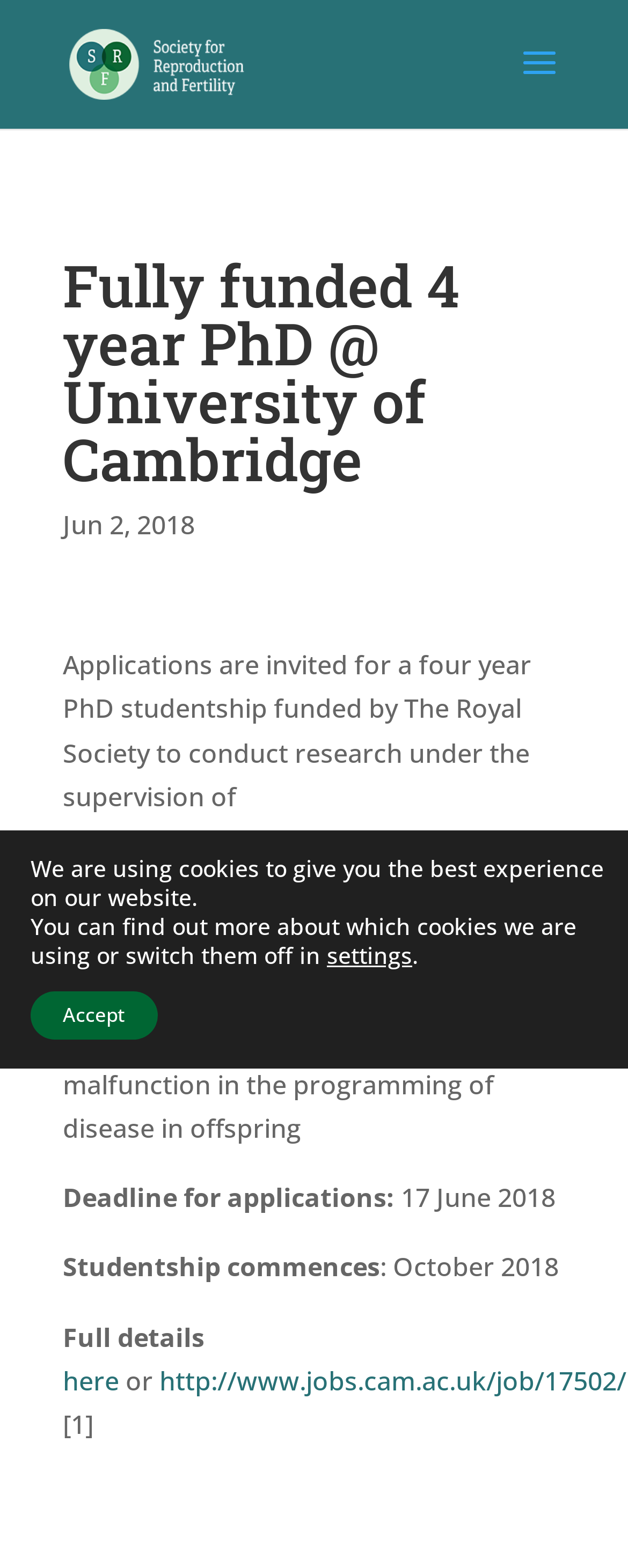Please determine the primary heading and provide its text.

Fully funded 4 year PhD @ University of Cambridge